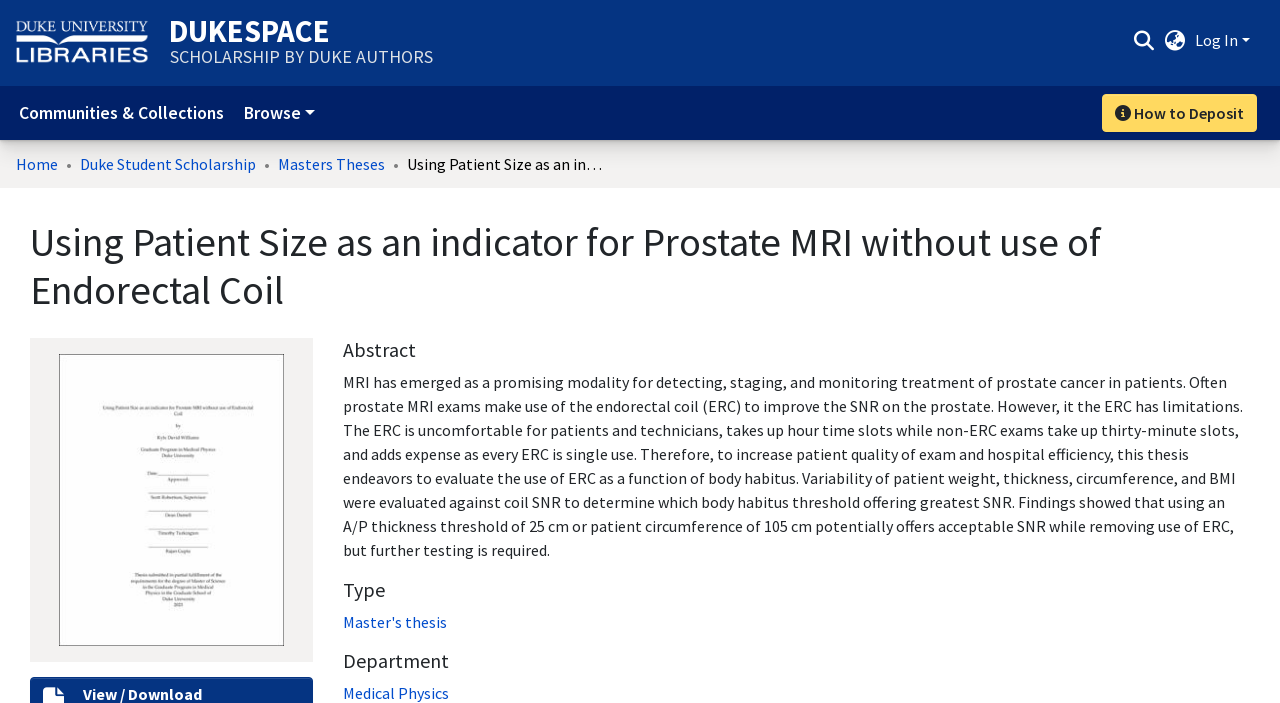Highlight the bounding box coordinates of the element you need to click to perform the following instruction: "Browse communities and collections."

[0.005, 0.125, 0.184, 0.197]